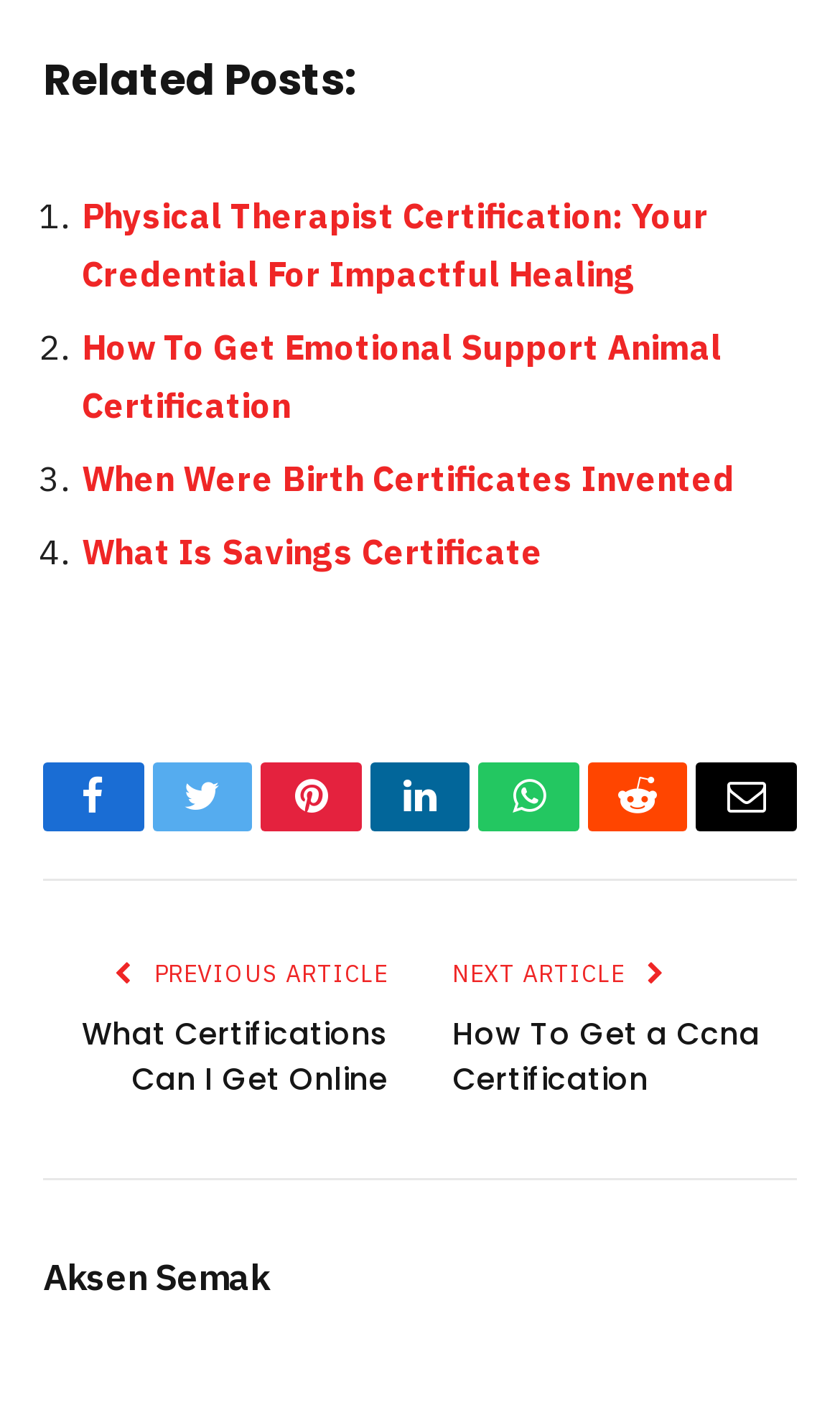Please determine the bounding box coordinates of the element's region to click in order to carry out the following instruction: "Read the article about What Certifications Can I Get Online". The coordinates should be four float numbers between 0 and 1, i.e., [left, top, right, bottom].

[0.097, 0.713, 0.462, 0.775]